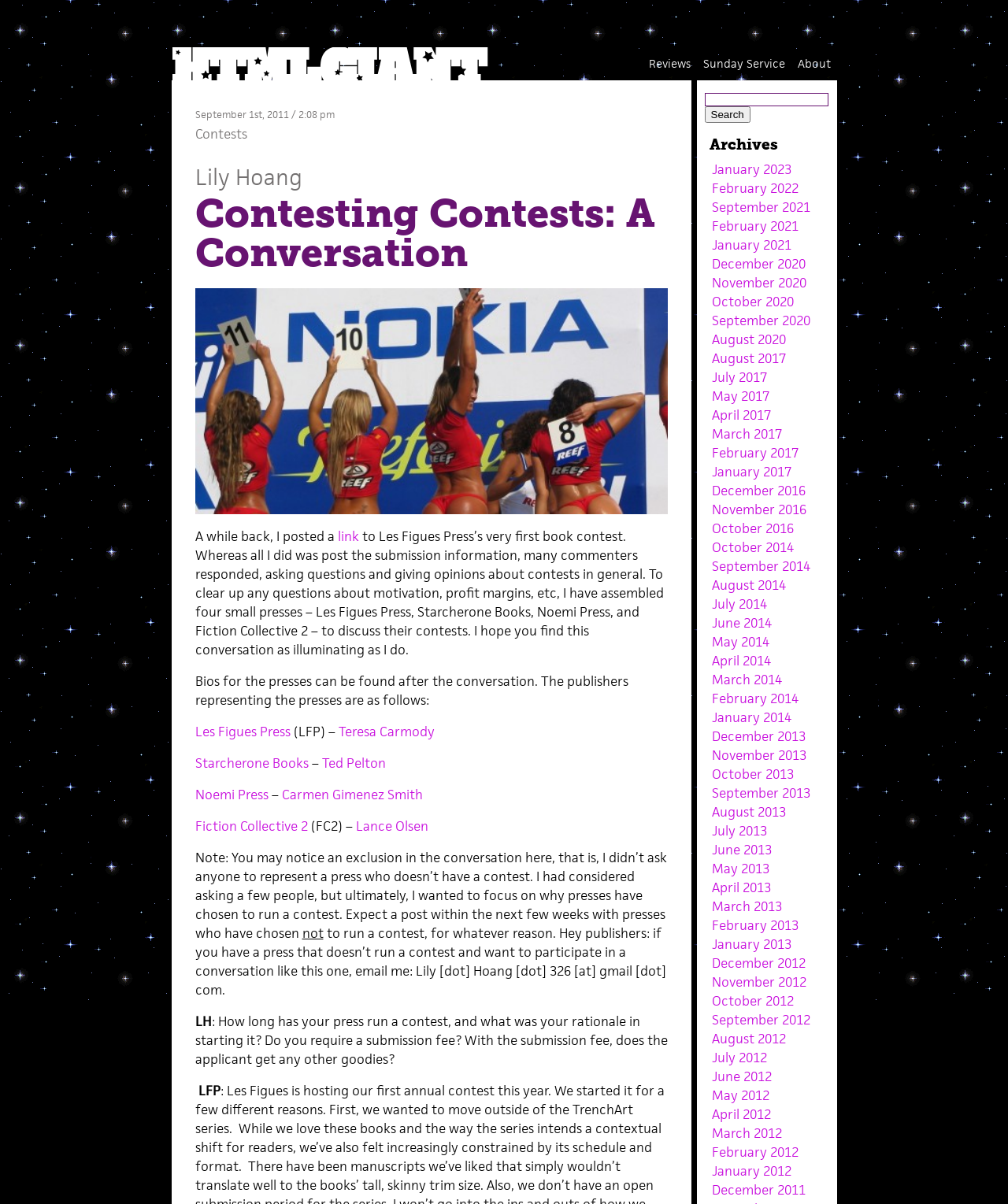Please answer the following question using a single word or phrase: 
Who is the publisher of Les Figues Press?

Teresa Carmody